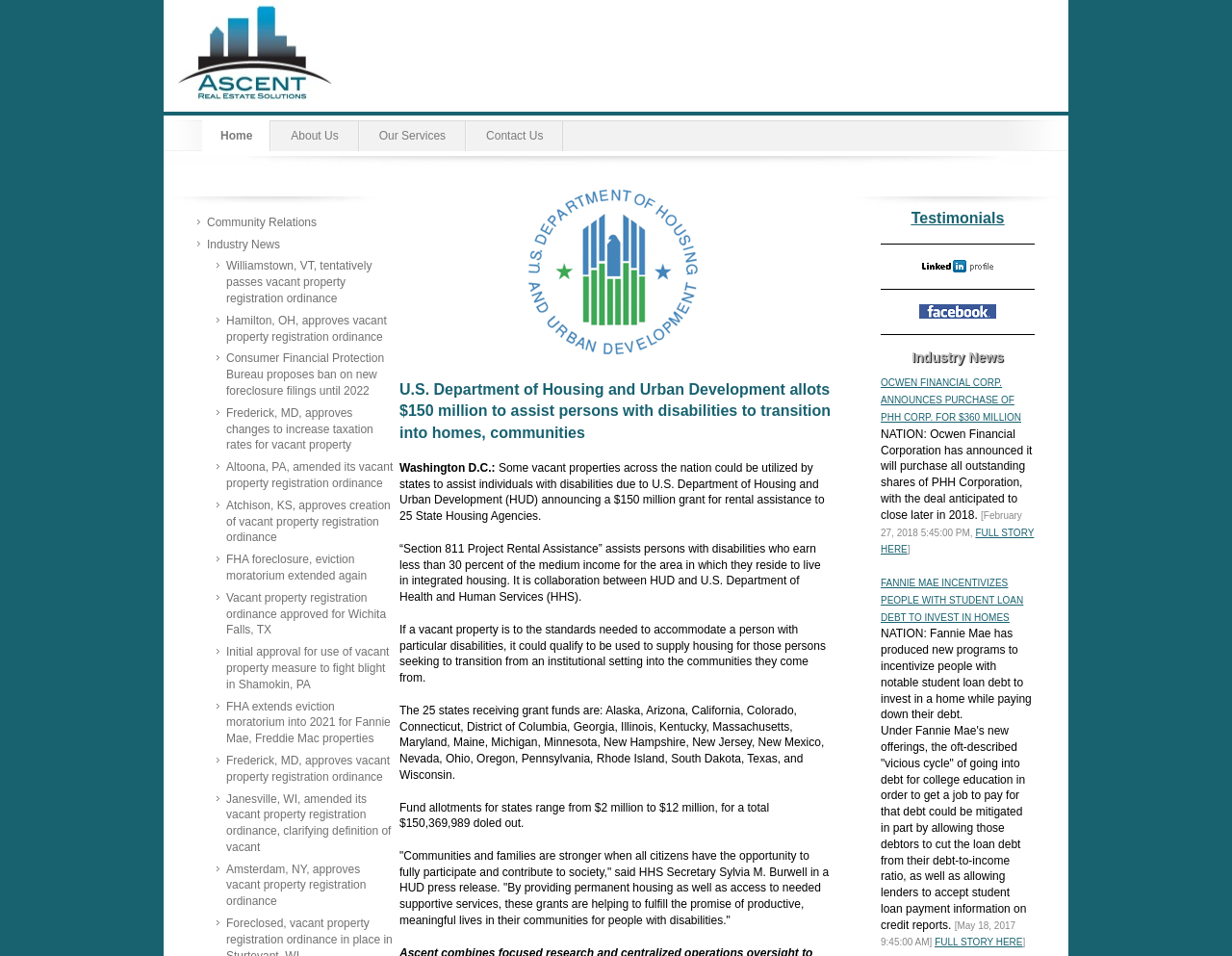Locate the bounding box coordinates of the element that should be clicked to execute the following instruction: "Click on Home".

[0.164, 0.126, 0.22, 0.158]